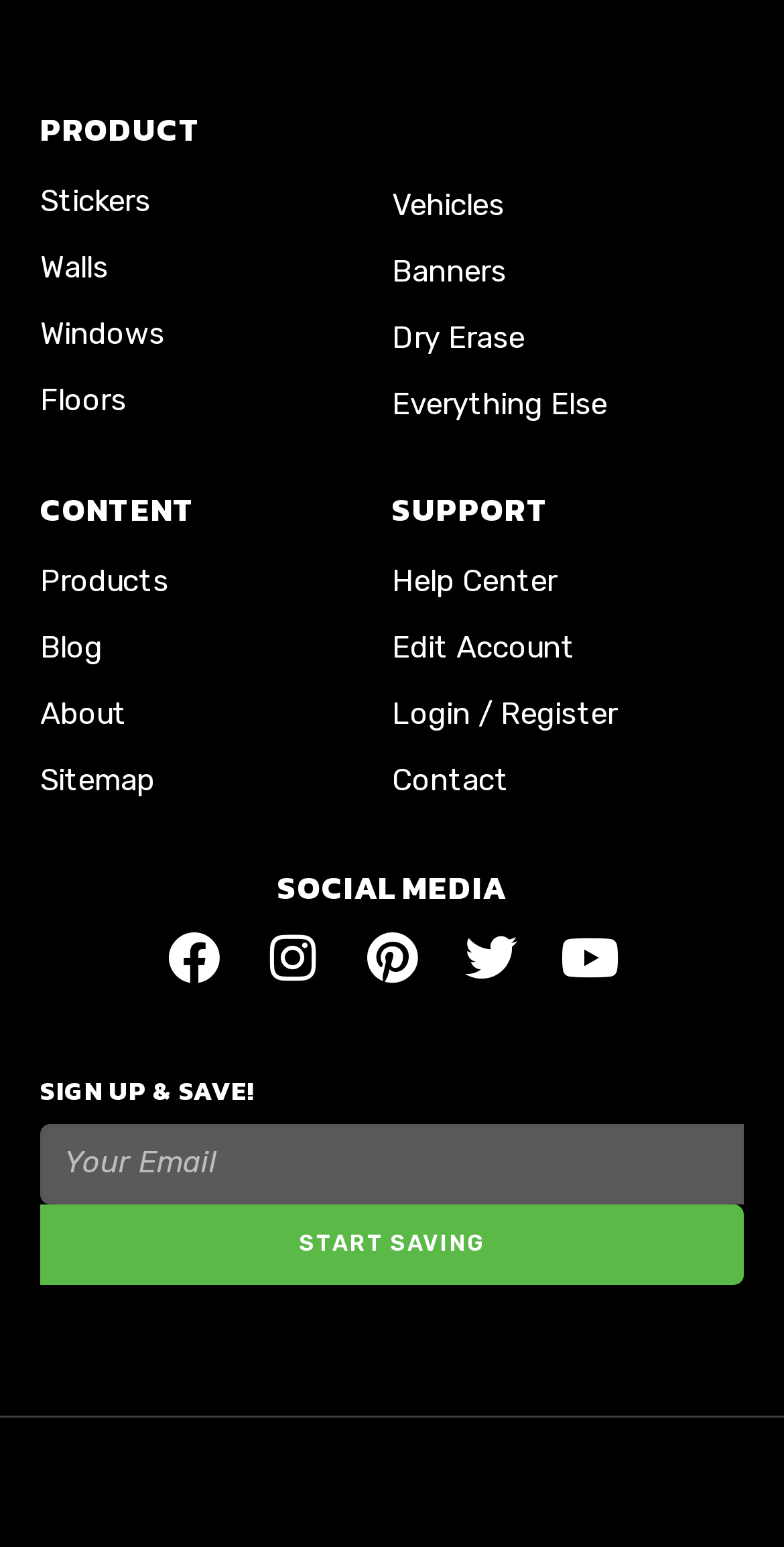Please find the bounding box coordinates of the clickable region needed to complete the following instruction: "Enter text in the 'SIGN UP & SAVE!' field". The bounding box coordinates must consist of four float numbers between 0 and 1, i.e., [left, top, right, bottom].

[0.051, 0.726, 0.949, 0.778]